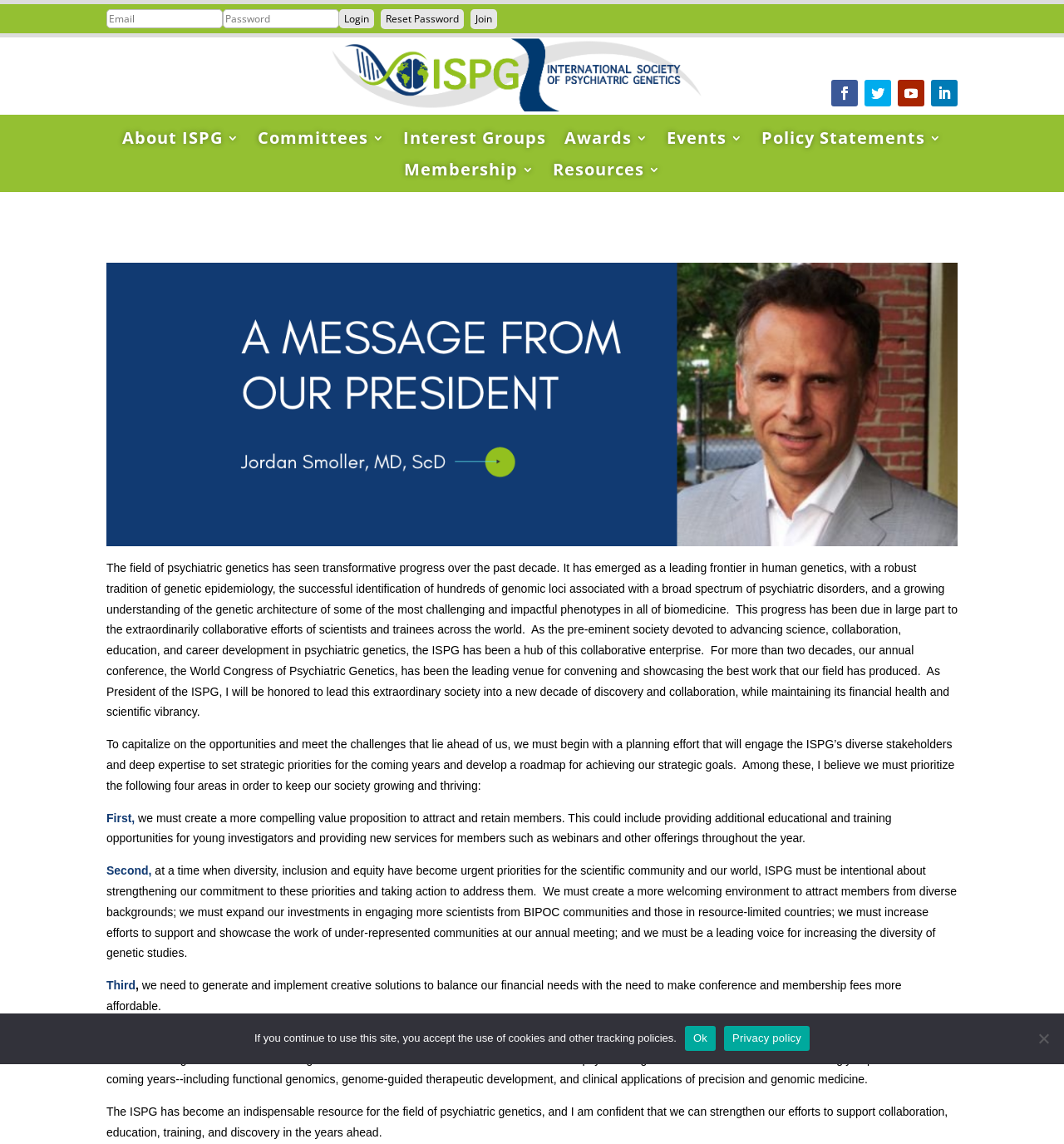What is the purpose of the 'Login' button?
Based on the visual, give a brief answer using one word or a short phrase.

To log in to the website